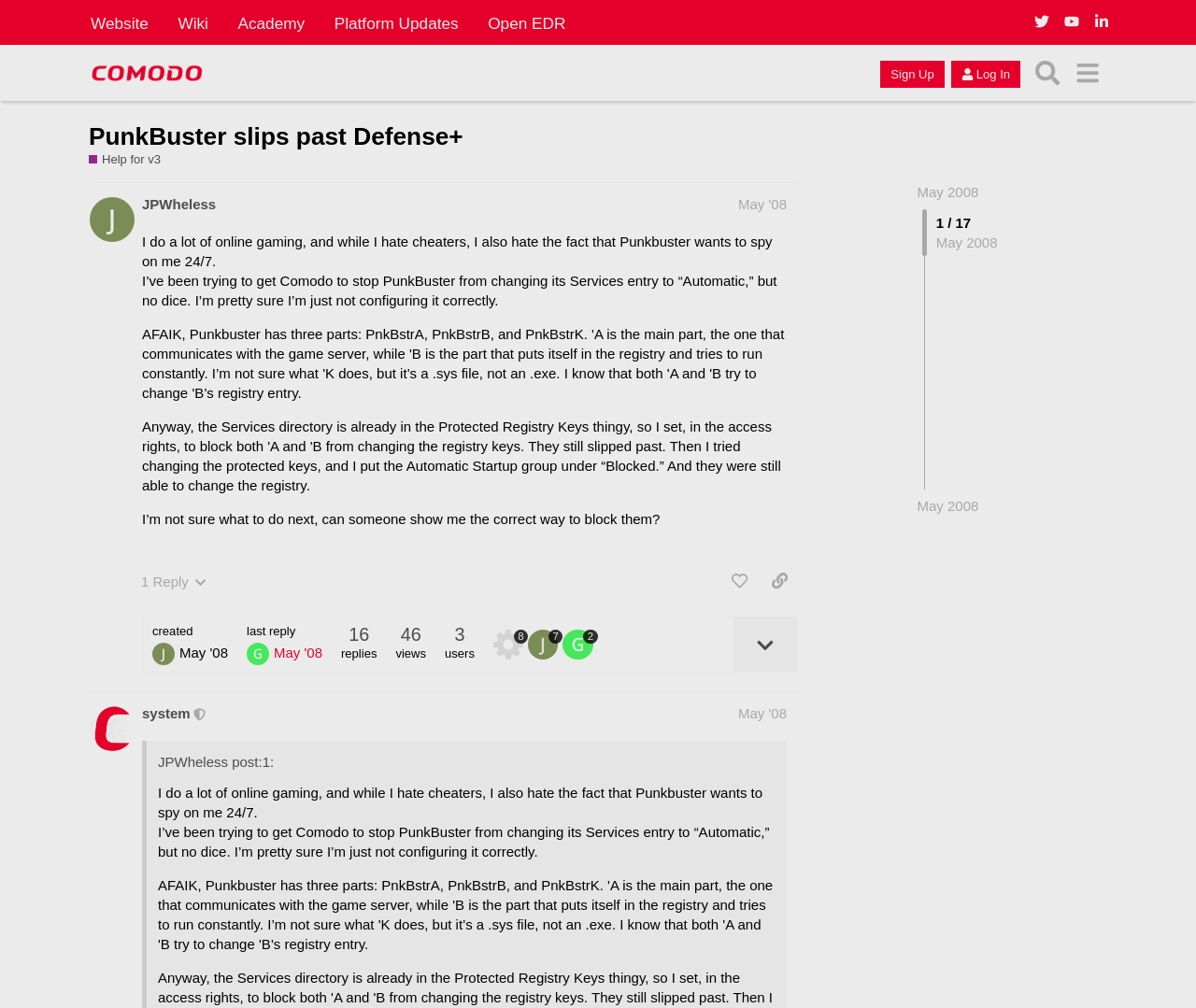Find and generate the main title of the webpage.

PunkBuster slips past Defense+